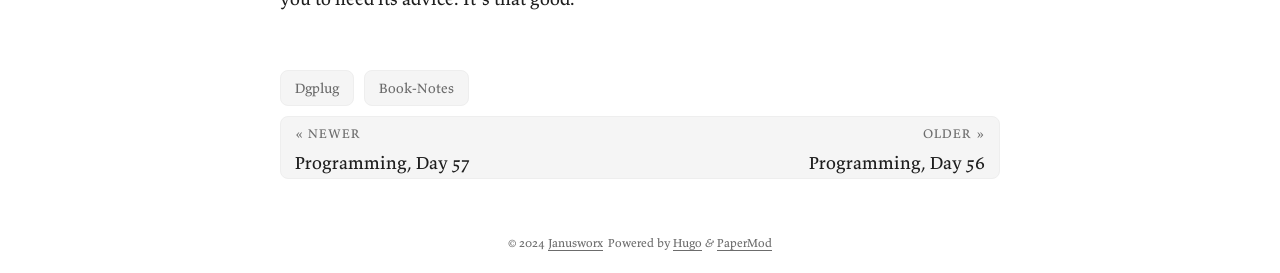What is the name of the theme used by the website?
Identify the answer in the screenshot and reply with a single word or phrase.

PaperMod